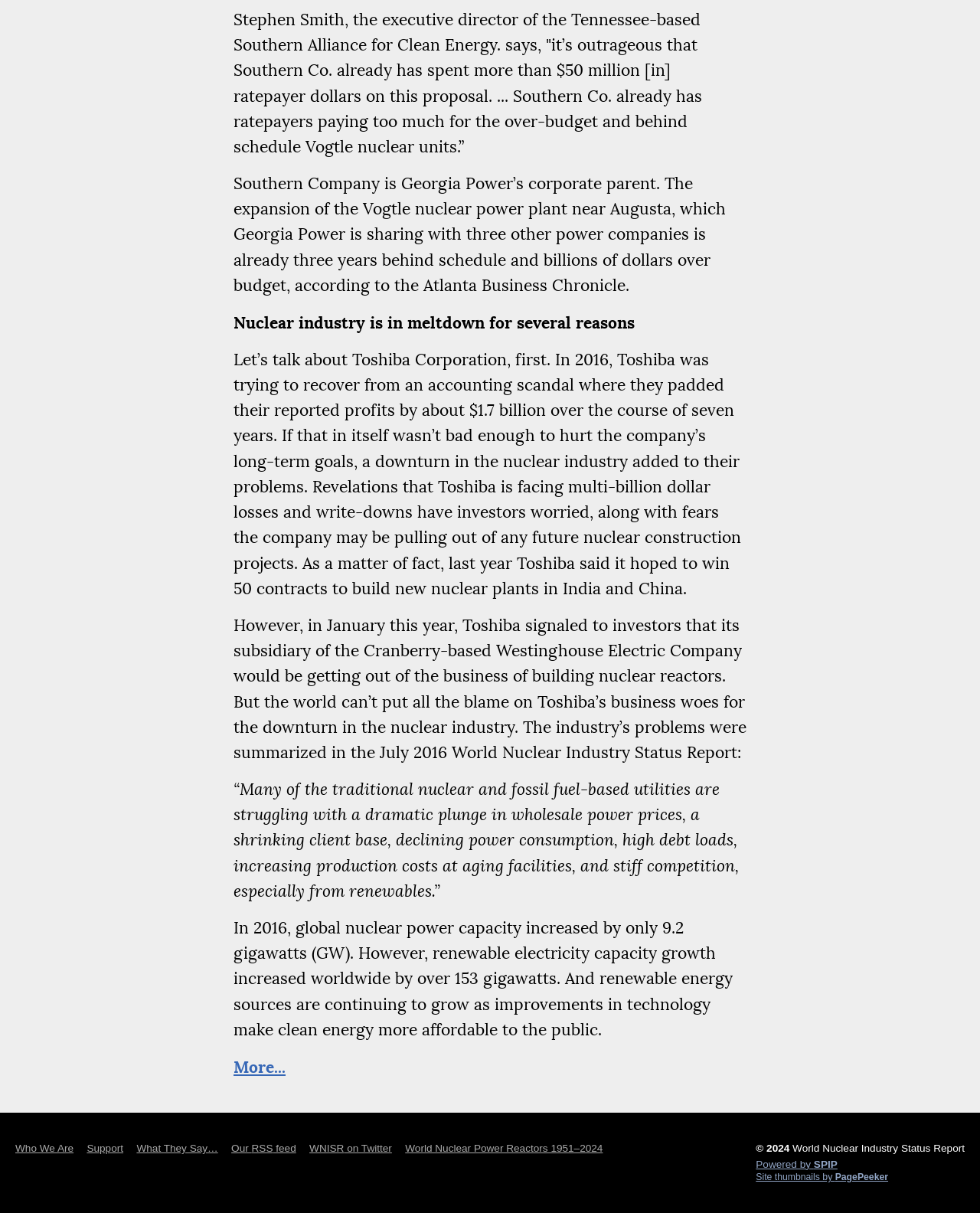Please study the image and answer the question comprehensively:
What is the name of the report that summarizes the industry’s problems?

The answer can be found in the ninth StaticText element, which mentions 'The industry’s problems were summarized in the July 2016 World Nuclear Industry Status Report:'